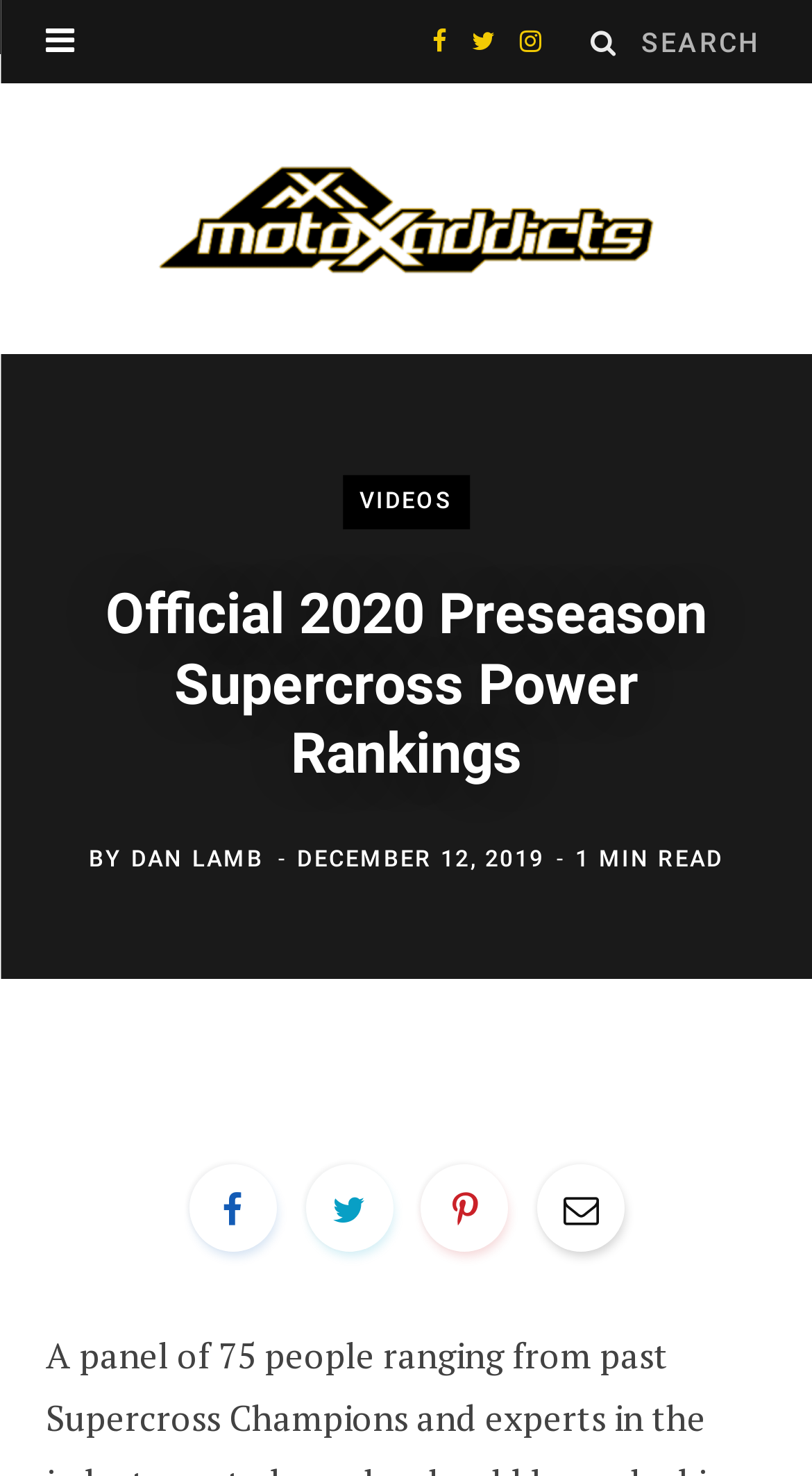Identify the coordinates of the bounding box for the element that must be clicked to accomplish the instruction: "Visit MotoXAddicts homepage".

[0.056, 0.093, 0.944, 0.204]